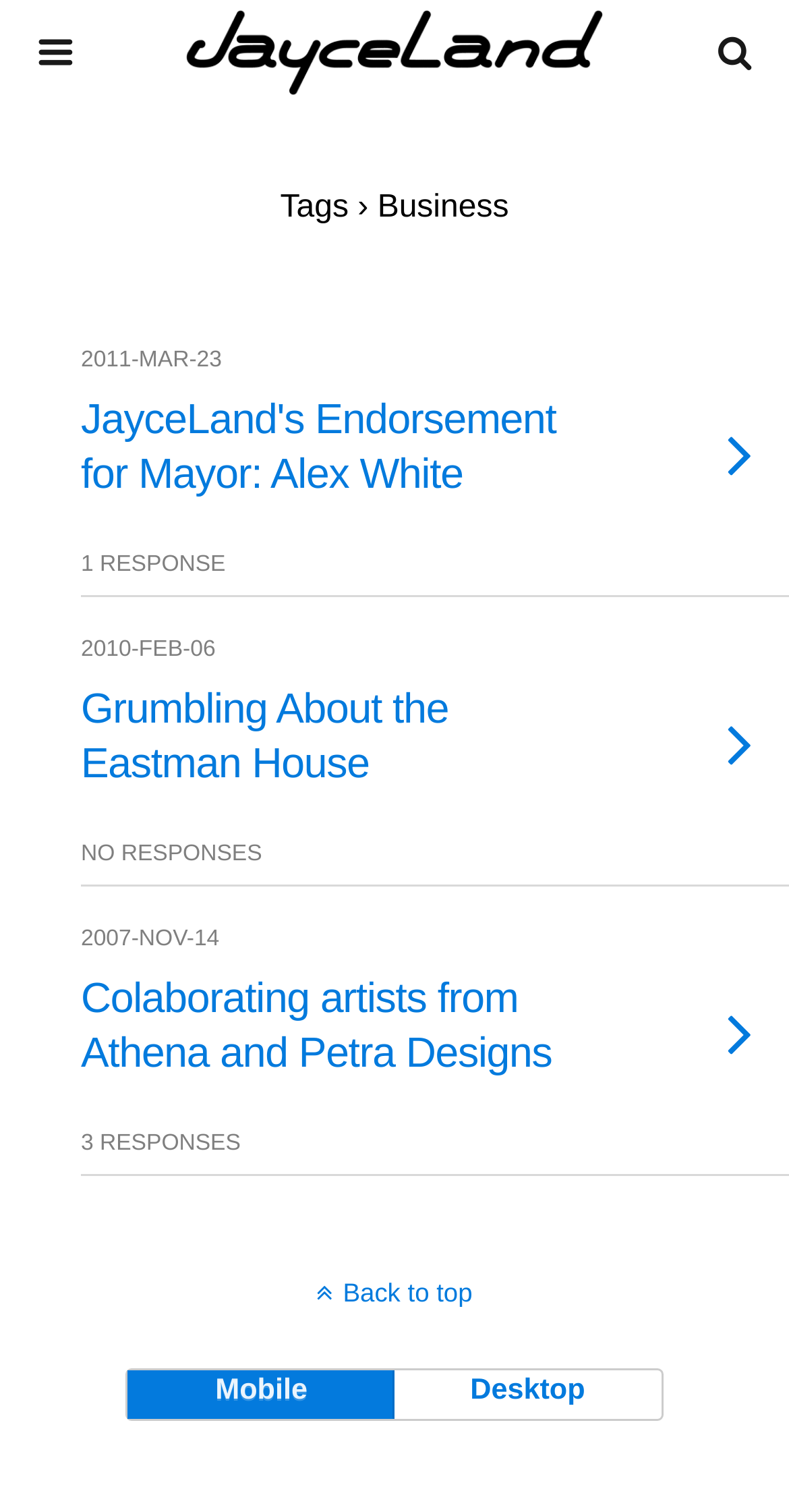Can you show the bounding box coordinates of the region to click on to complete the task described in the instruction: "Read JayceLand's Endorsement for Mayor: Alex White"?

[0.103, 0.246, 0.753, 0.345]